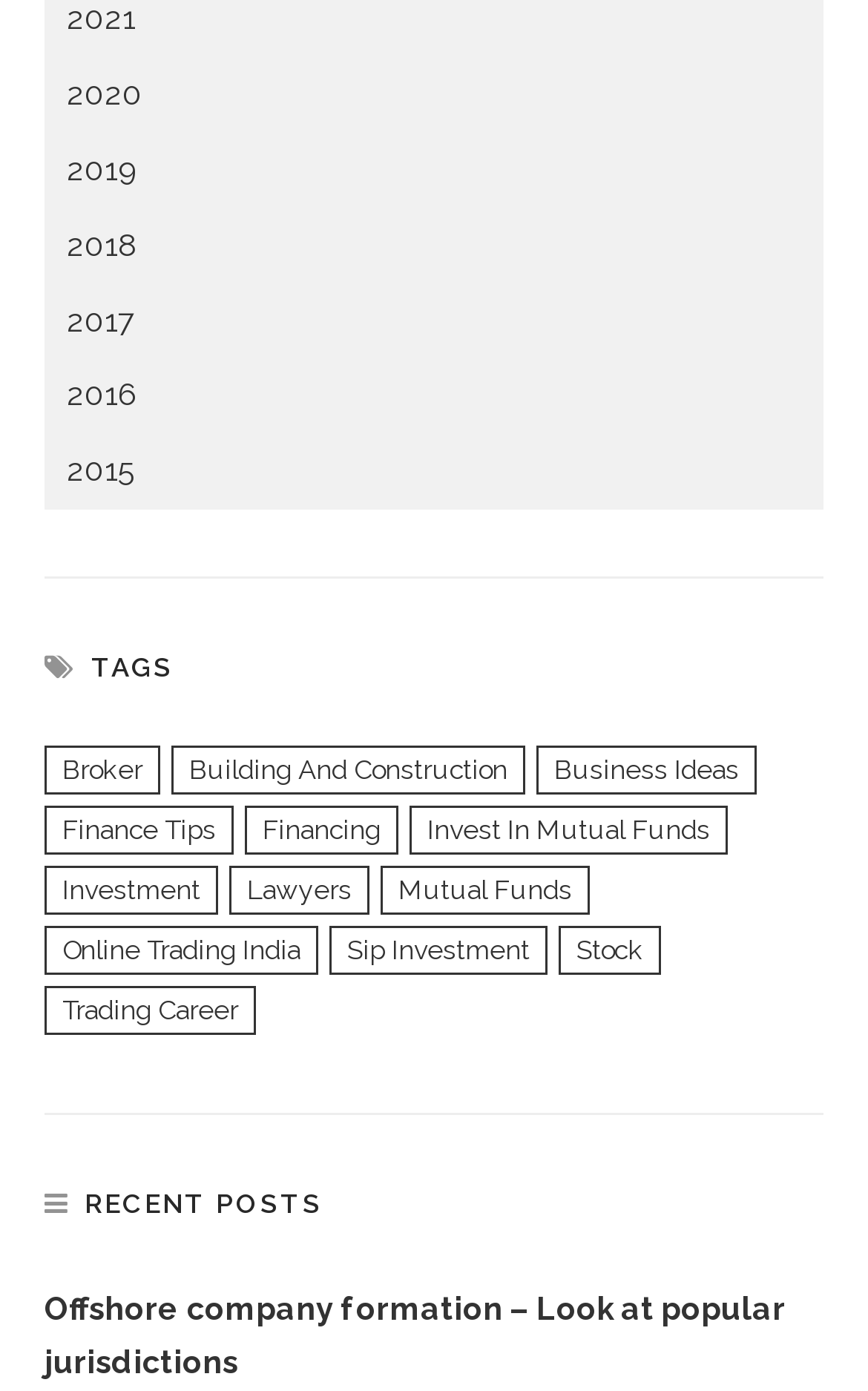What is the text of the link next to 'Building and construction'?
Please give a detailed and elaborate explanation in response to the question.

The link 'Building and construction (1 item)' is located at [0.197, 0.537, 0.605, 0.572]. The next link element is located at [0.618, 0.537, 0.872, 0.572] with the text 'Business Ideas (1 item)'.